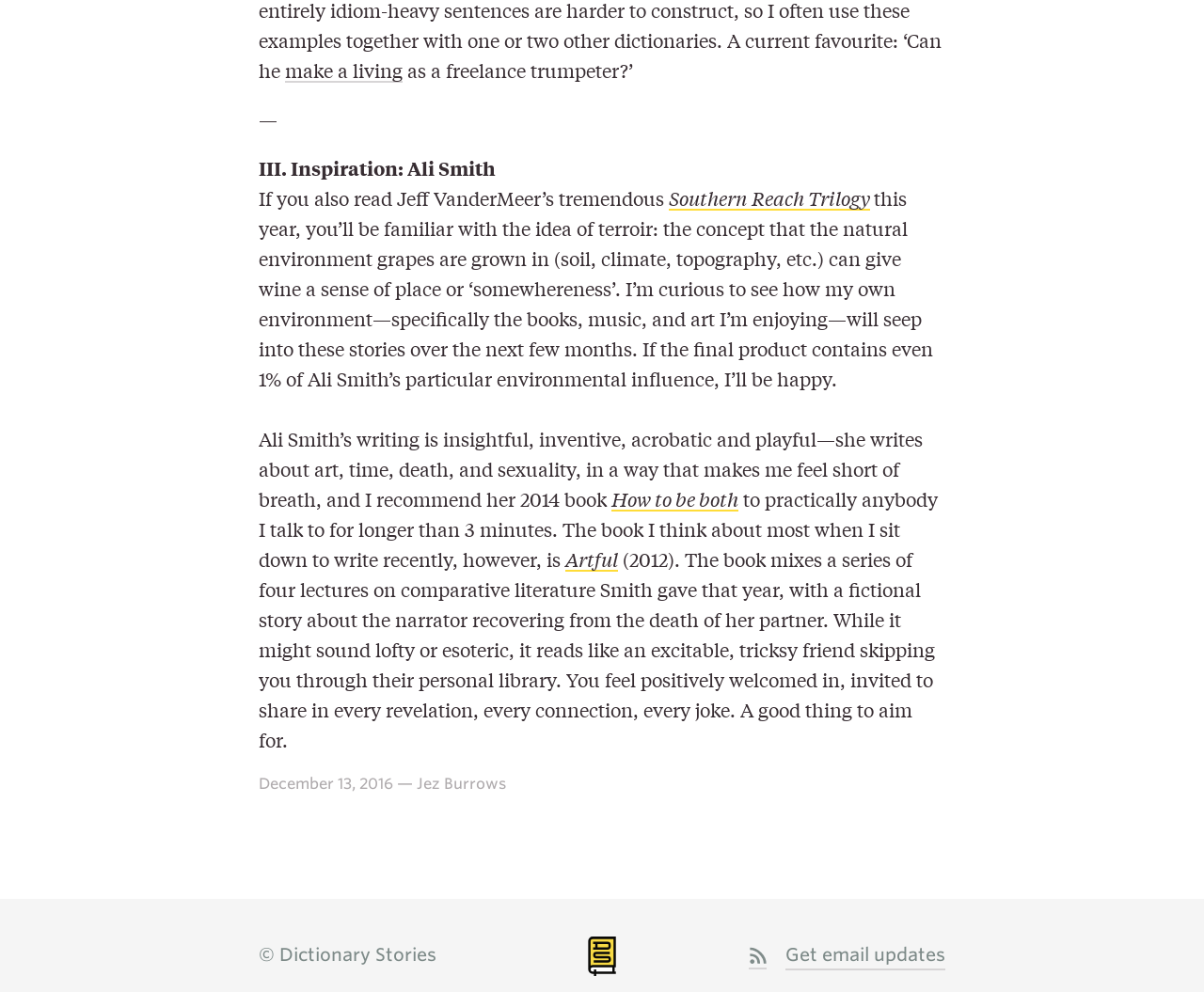Determine the bounding box for the UI element as described: "How to be both". The coordinates should be represented as four float numbers between 0 and 1, formatted as [left, top, right, bottom].

[0.508, 0.49, 0.613, 0.516]